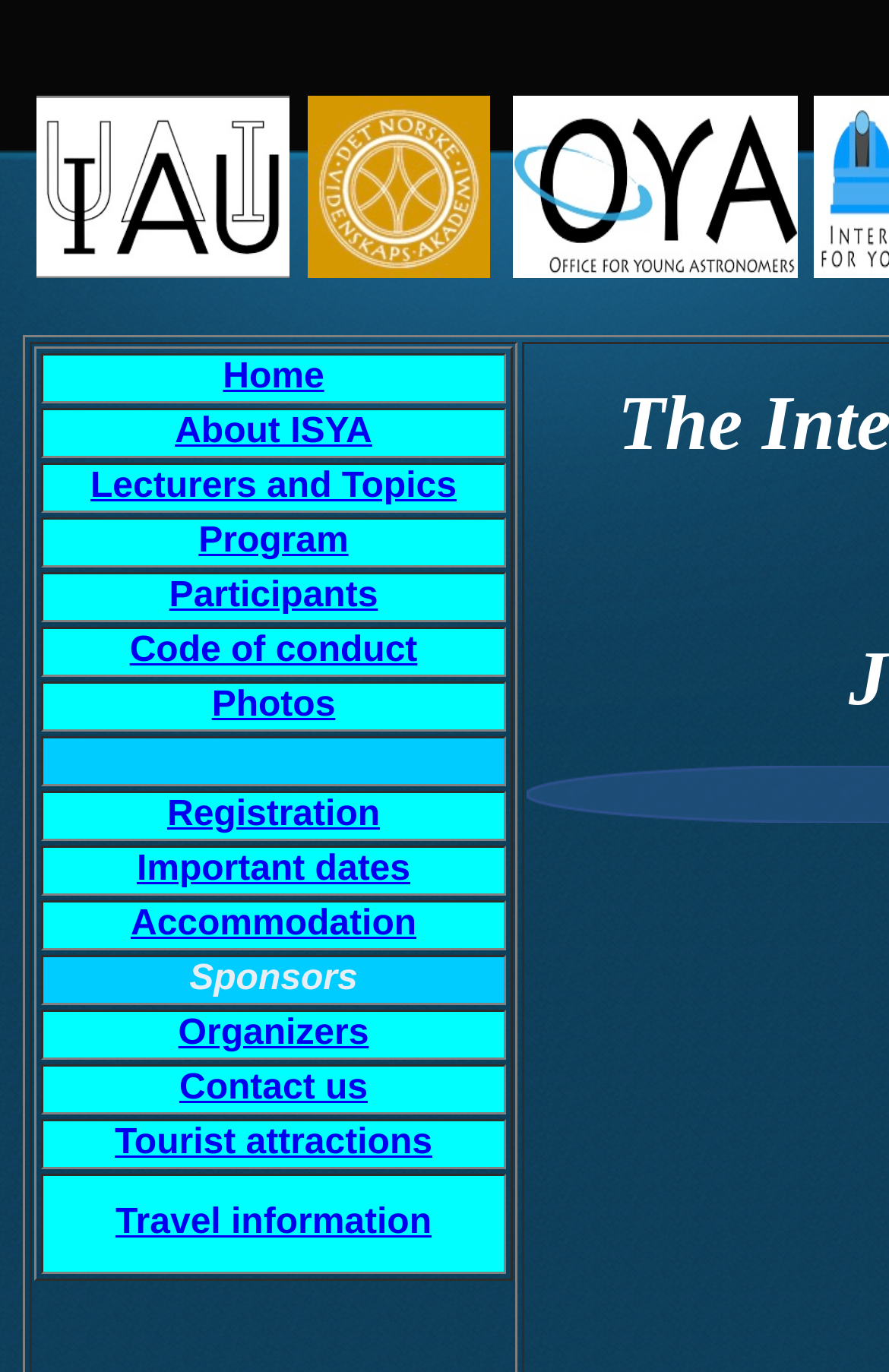What is the main content of this webpage?
Please provide a single word or phrase as your answer based on the image.

Program ISYA2020